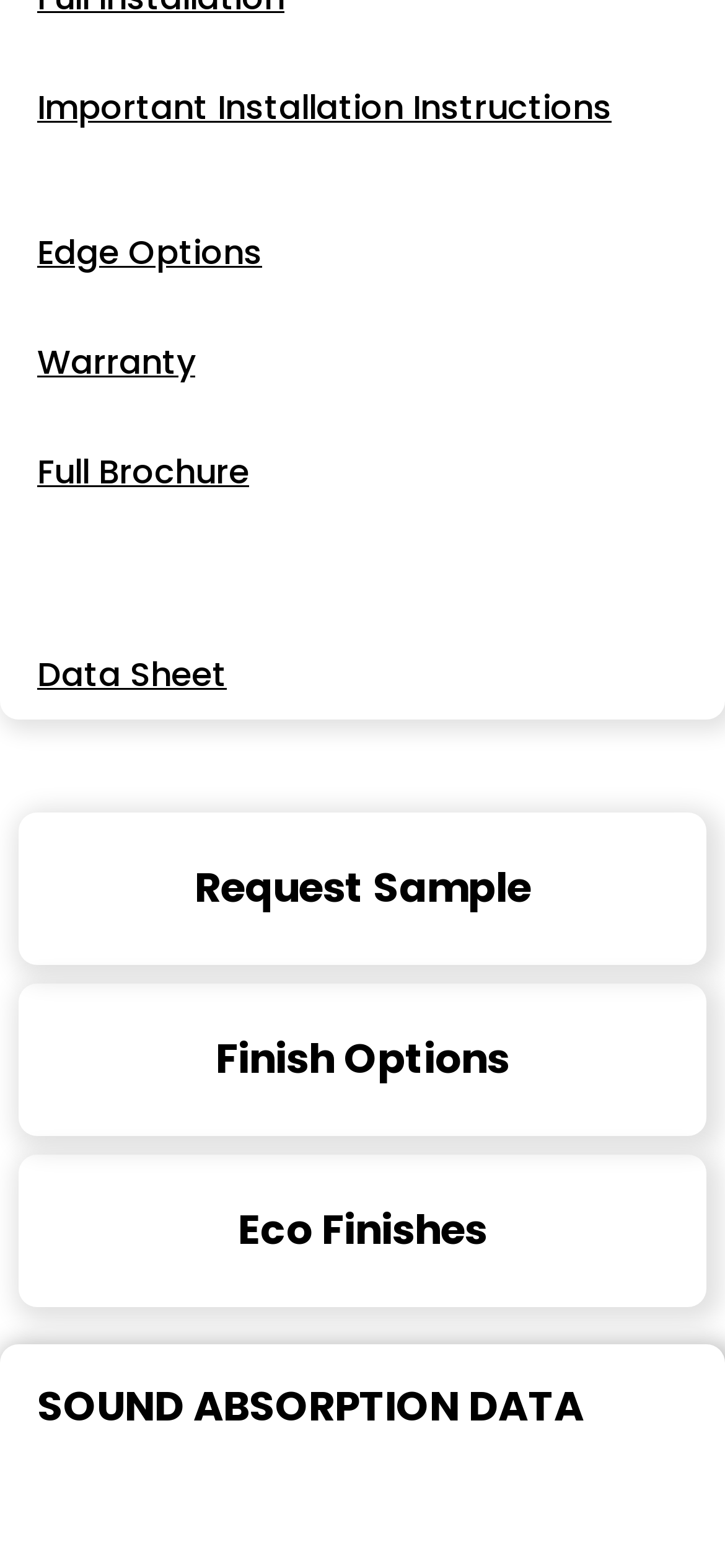Locate the bounding box coordinates of the area to click to fulfill this instruction: "Check warranty information". The bounding box should be presented as four float numbers between 0 and 1, in the order [left, top, right, bottom].

[0.051, 0.216, 0.269, 0.246]